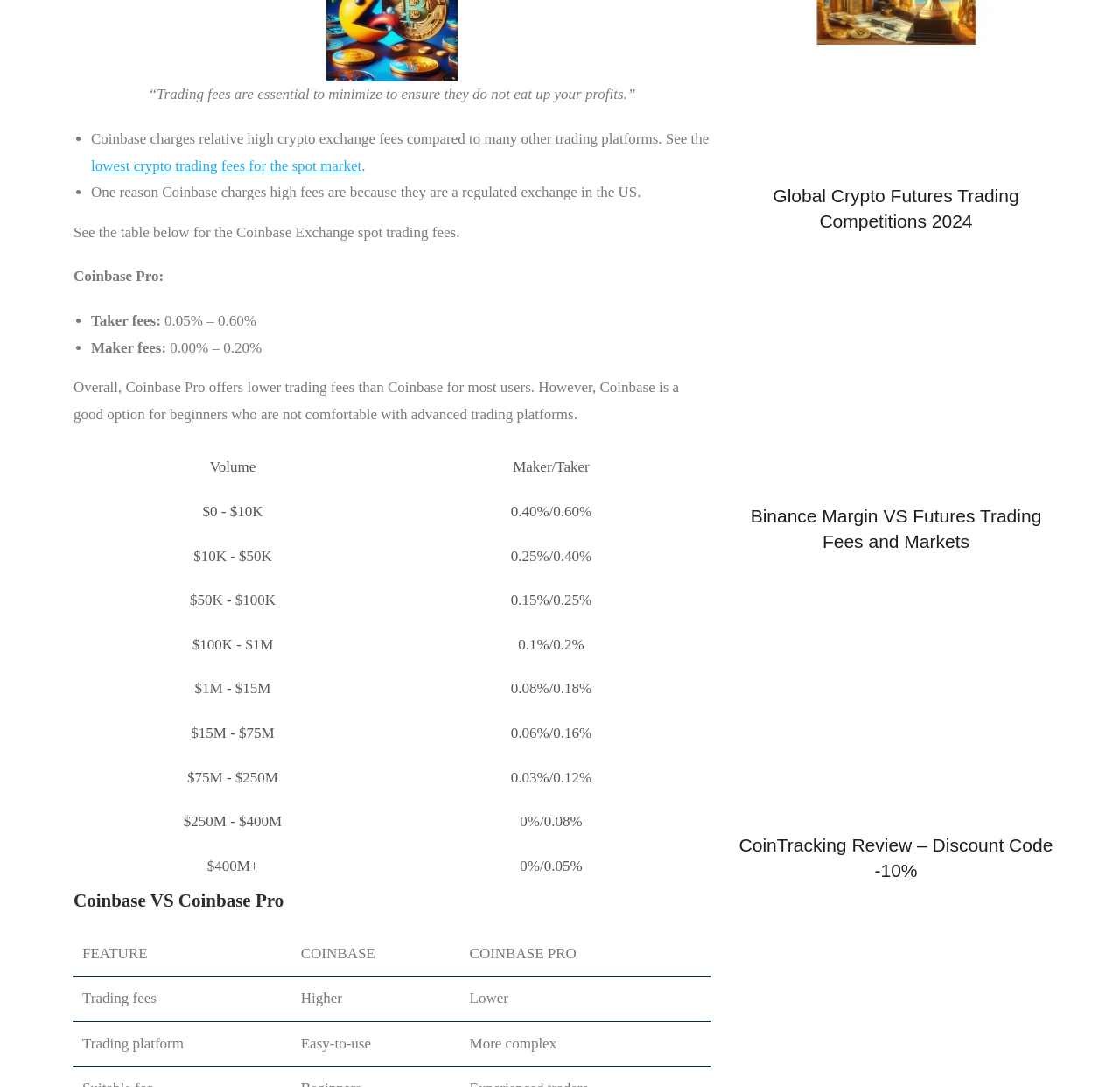What is the purpose of the table below the heading 'Coinbase VS Coinbase Pro'?
Provide a detailed and well-explained answer to the question.

The table is used to compare the features of Coinbase and Coinbase Pro, including trading fees and trading platforms, to help users decide which one is suitable for them.